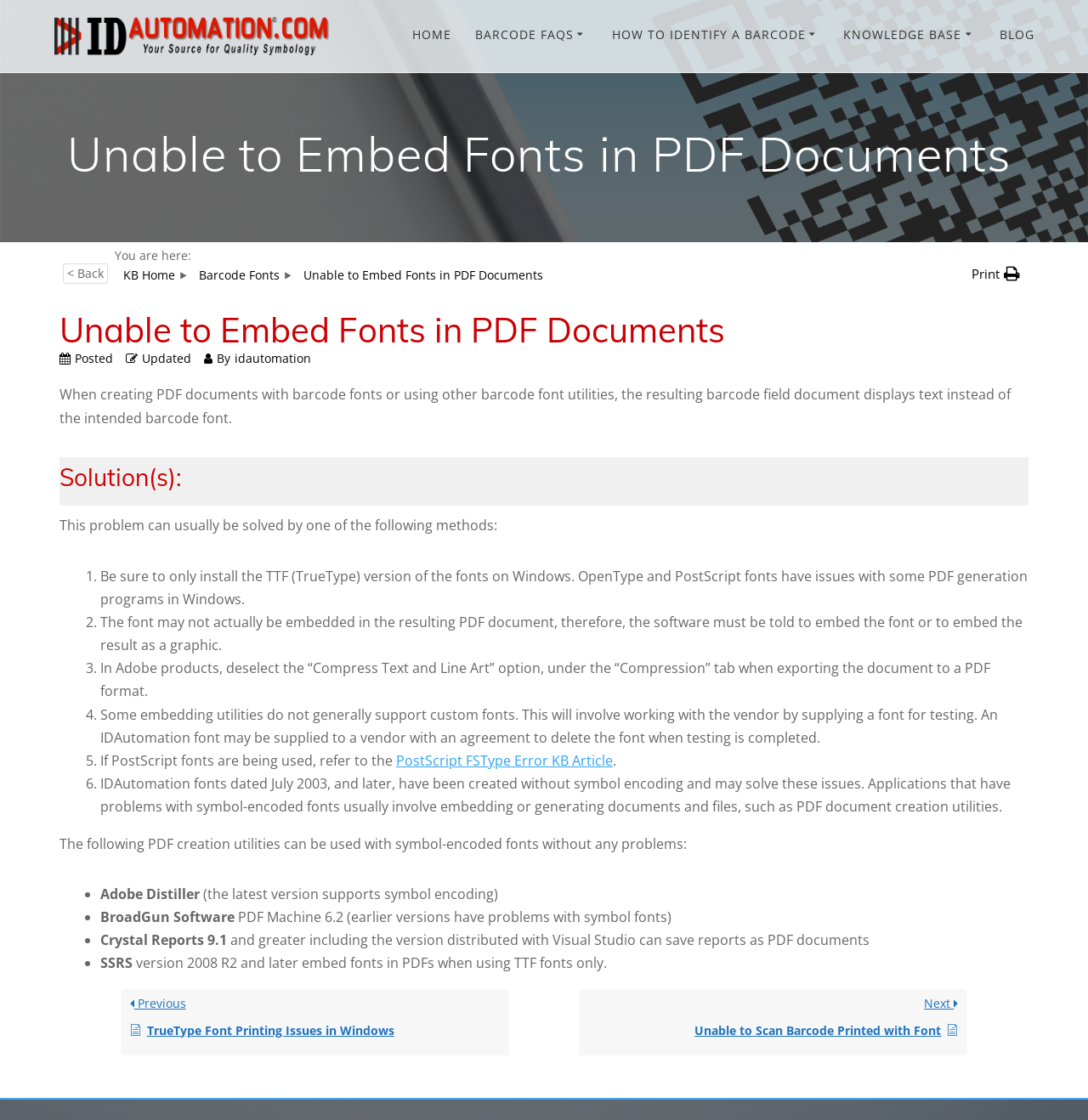Describe the webpage in detail, including text, images, and layout.

The webpage is about solving the issue of unable to embed fonts in PDF documents, specifically with barcode fonts or utilities. At the top, there is a logo and a link to "BarcodeFAQ.com" on the left, and a navigation menu with links to "HOME", "BARCODE FAQS", and other related topics on the right.

Below the navigation menu, there is a heading "Unable to Embed Fonts in PDF Documents" followed by an article that explains the problem and provides solutions. The article is divided into sections, with headings "Solution(s):" and a list of possible solutions, each with a numbered or bulleted point.

The solutions include ensuring the correct font type is installed, embedding the font in the PDF document, deselecting the "Compress Text and Line Art" option in Adobe products, and working with vendors to test custom fonts. There are also links to related knowledge base articles, such as the "PostScript FSType Error KB Article".

On the right side of the article, there is a "Breadcrumb" navigation menu that shows the current page's location within the website's hierarchy. There are also links to "Print" and "KB Home" at the top right corner of the article.

Throughout the article, there are various text elements, including headings, paragraphs, and list markers, that provide a clear structure and organization to the content.